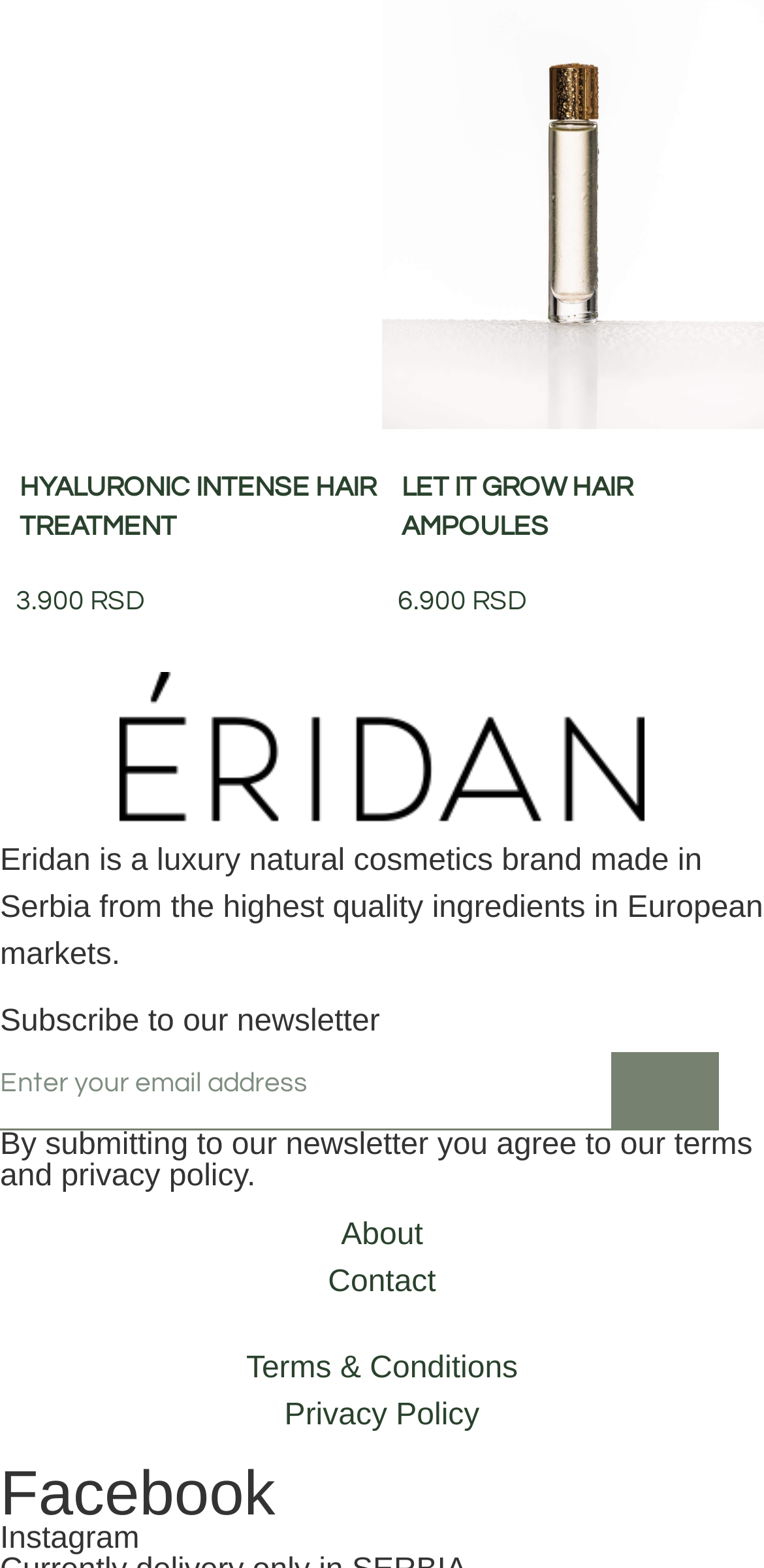Please identify the bounding box coordinates of the clickable element to fulfill the following instruction: "Click on HYALURONIC INTENSE HAIR TREATMENT link". The coordinates should be four float numbers between 0 and 1, i.e., [left, top, right, bottom].

[0.026, 0.302, 0.492, 0.345]